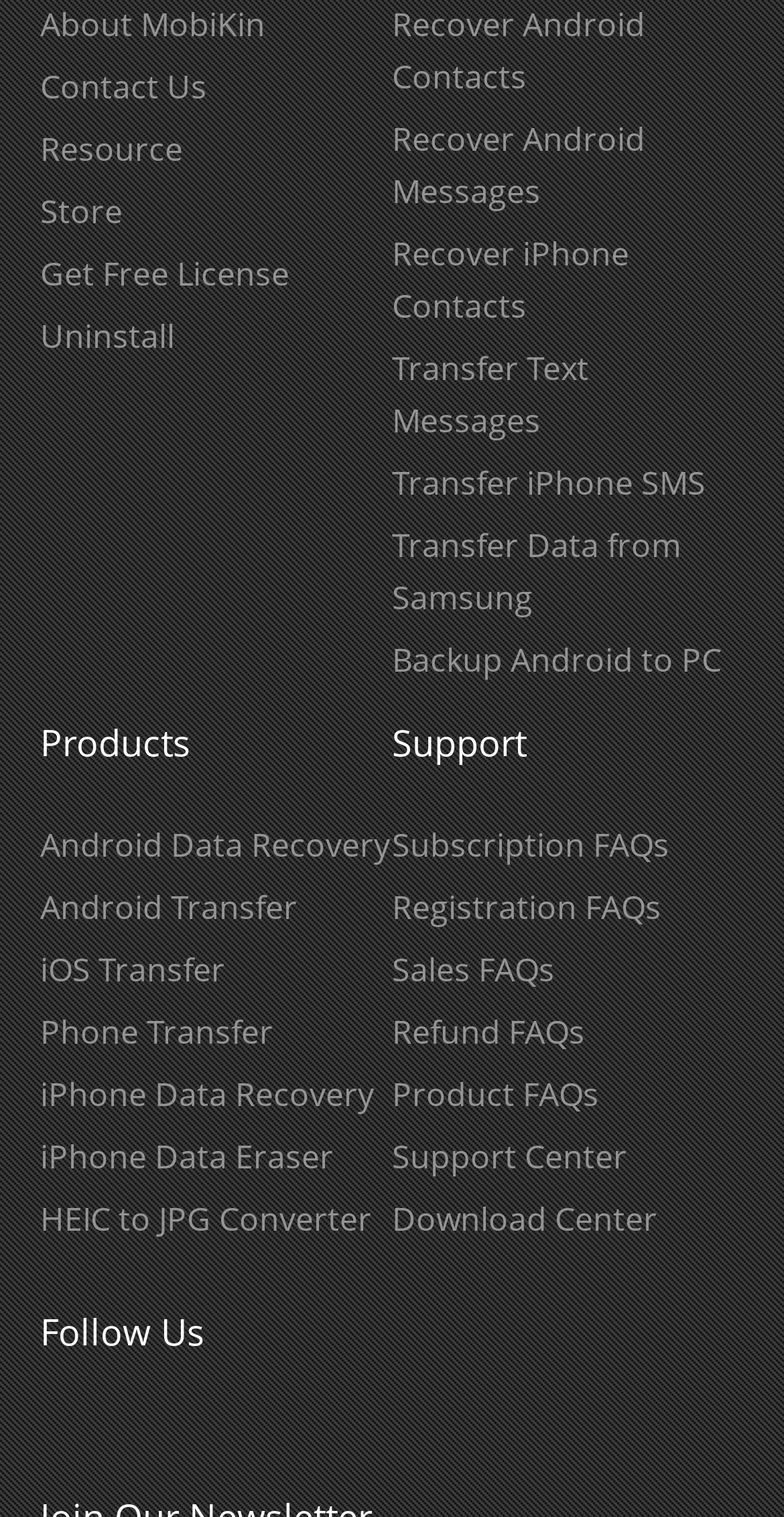How many links are there in the top navigation bar?
Please answer the question with a detailed and comprehensive explanation.

I counted the links in the top navigation bar, which are 'About MobiKin', 'Contact Us', 'Resource', 'Store', and 'Get Free License'. There are 5 links in total.